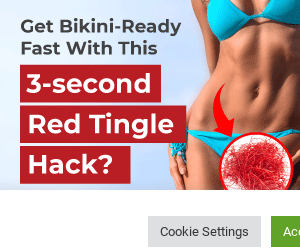Explain the details of the image comprehensively.

This eye-catching advertisement promotes a quick solution for achieving a bikini-ready look, featuring an enticing headline that reads, "Get Bikini-Ready Fast With This 3-second Red Tingle Hack?" Accompanying the text is an image of a person in a turquoise bikini, flaunting a toned midsection and playful posture, drawing attention to the campaign's promise of efficiency and ease. In the lower part of the image, there's a circular graphic that hints at the product or hack, enhancing the intrigue. Below, two buttons labeled "Cookie Settings" and "Accept All" indicate user options related to website cookies, showcasing the ad's placement on a digital platform.